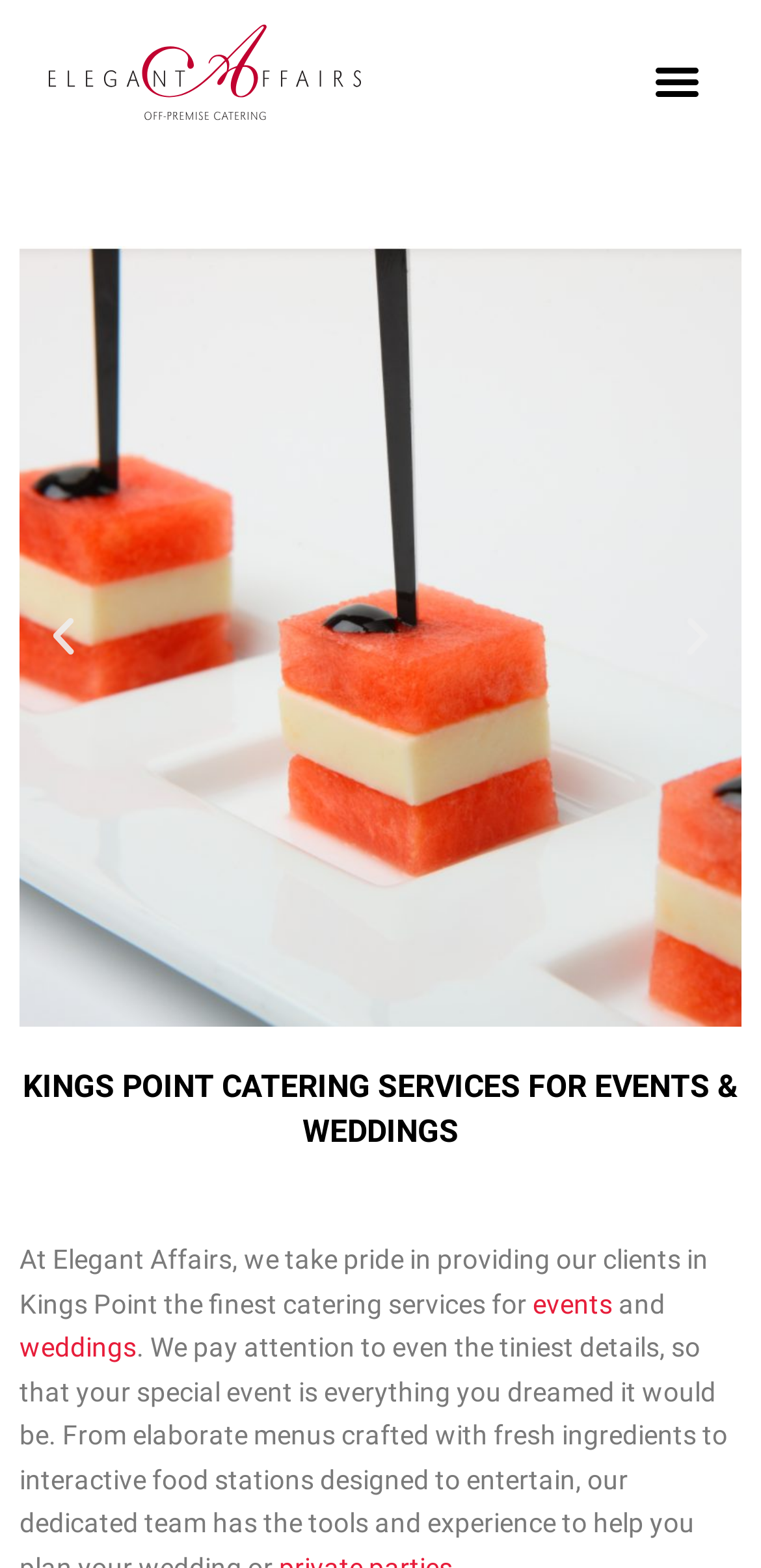Please find the bounding box for the UI element described by: "Menu".

[0.844, 0.03, 0.936, 0.075]